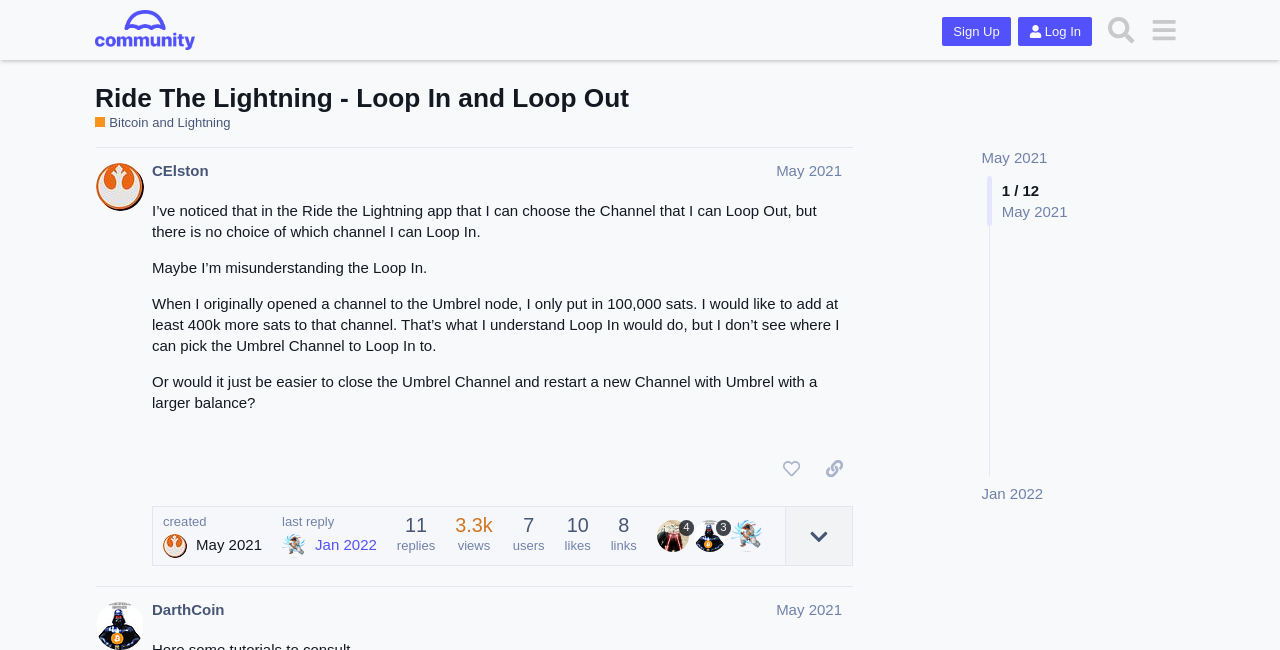Who is the author of the post?
Offer a detailed and full explanation in response to the question.

I found the author of the post by looking at the link element with the text 'CElston'. This element is located within the heading element with the text 'CElston May 2021'.